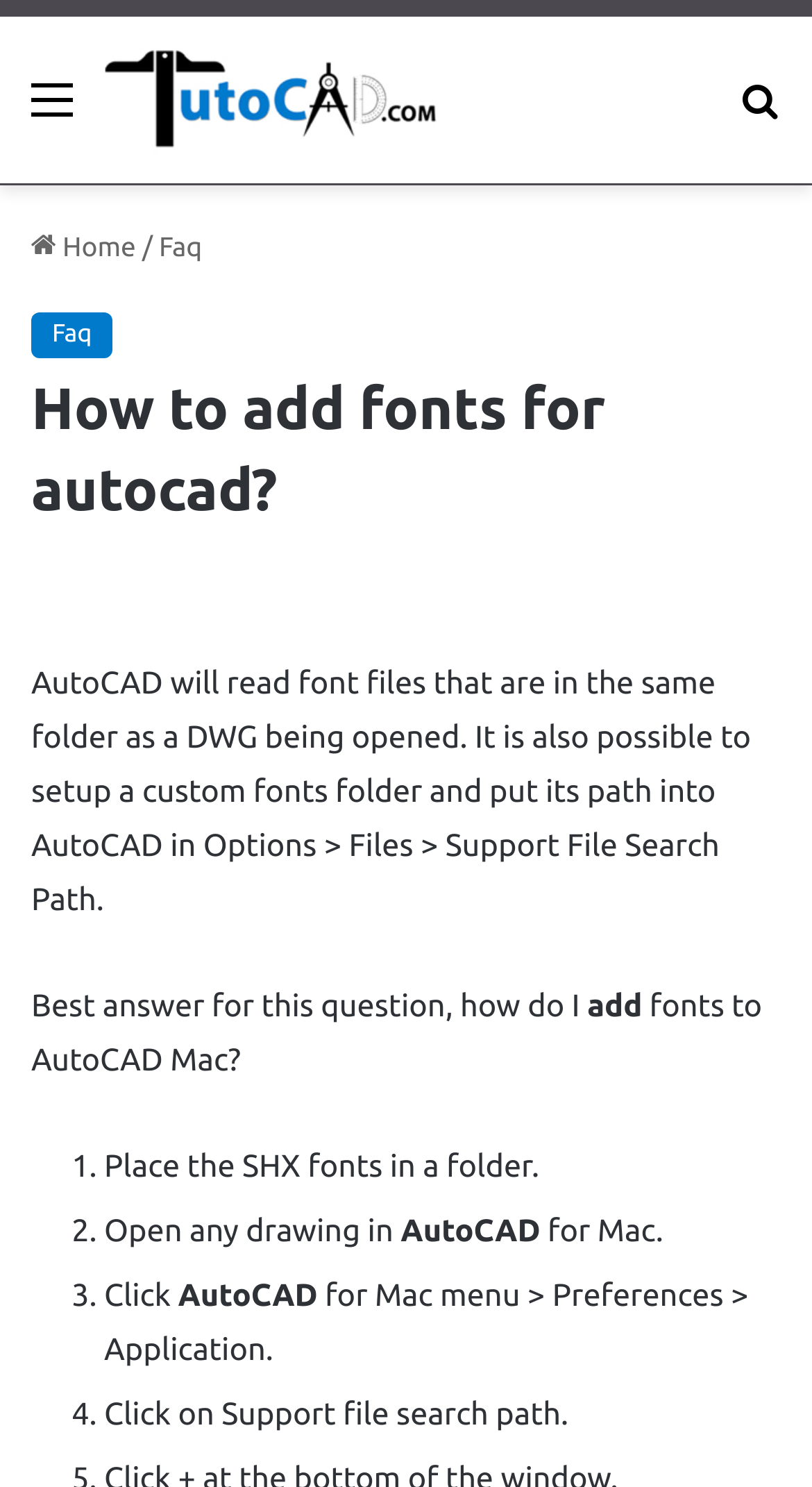Explain the webpage in detail.

The webpage is about adding fonts to AutoCAD, specifically on a Mac. At the top, there is a primary navigation bar with links to "Menu", "TutoCAD" (which has an accompanying image), and "Search for". Below this, there are links to "Home" and "Faq", separated by a slash.

The main content of the page is a tutorial on how to add fonts to AutoCAD. The title "How to add fonts for autocad?" is prominently displayed, followed by a brief explanation of how AutoCAD reads font files. The tutorial is divided into four steps, each marked with a numbered list marker. The steps are: placing the SHX fonts in a folder, opening a drawing in AutoCAD for Mac, clicking on the AutoCAD for Mac menu to access preferences, and clicking on the support file search path.

Throughout the tutorial, there are short paragraphs of text explaining each step in detail. The text is arranged in a clear and organized manner, making it easy to follow along. Overall, the webpage is focused on providing a helpful guide for users who want to add fonts to AutoCAD on a Mac.